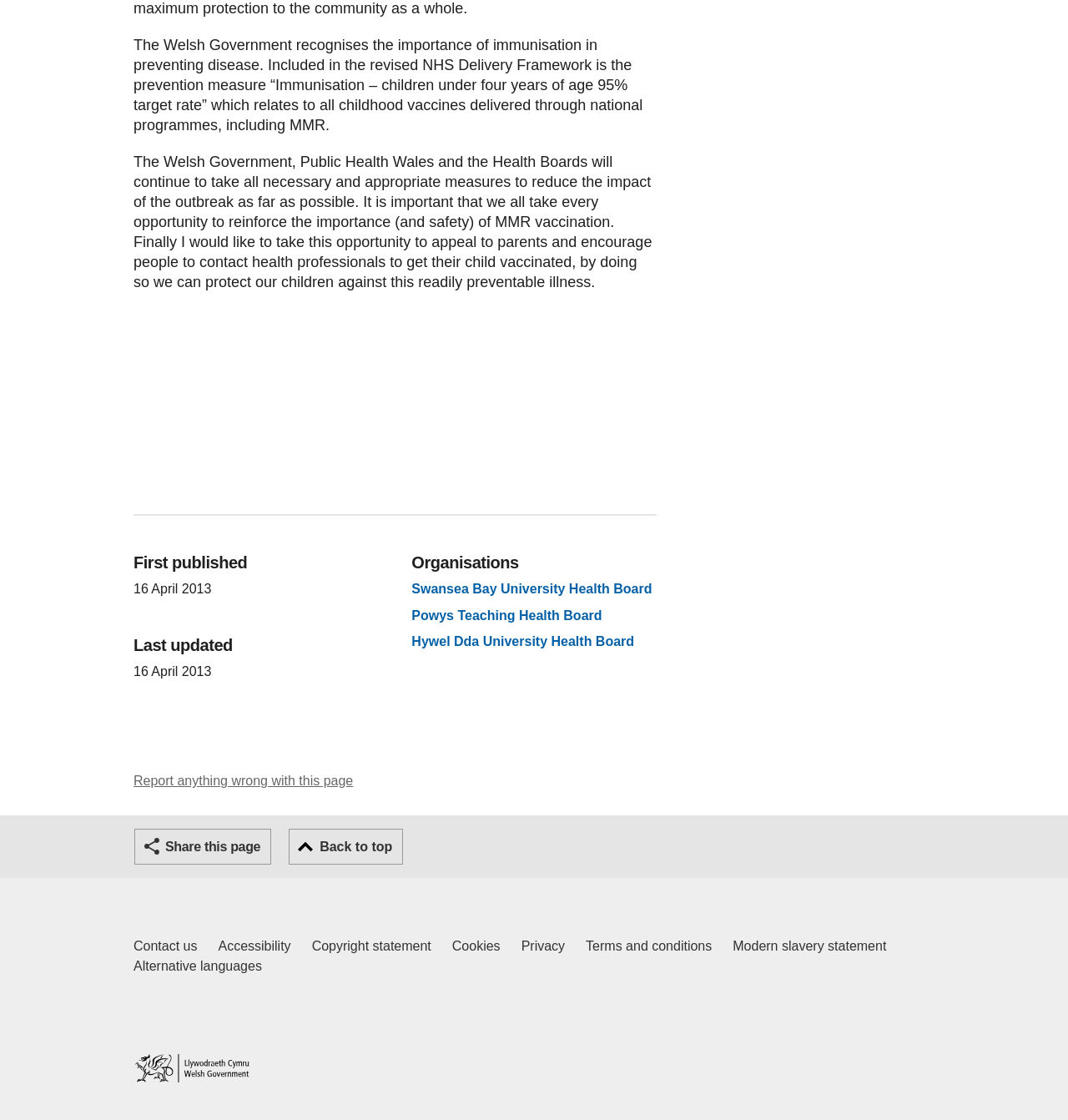Locate the bounding box of the UI element described by: "Swansea Bay University Health Board" in the given webpage screenshot.

[0.385, 0.519, 0.61, 0.532]